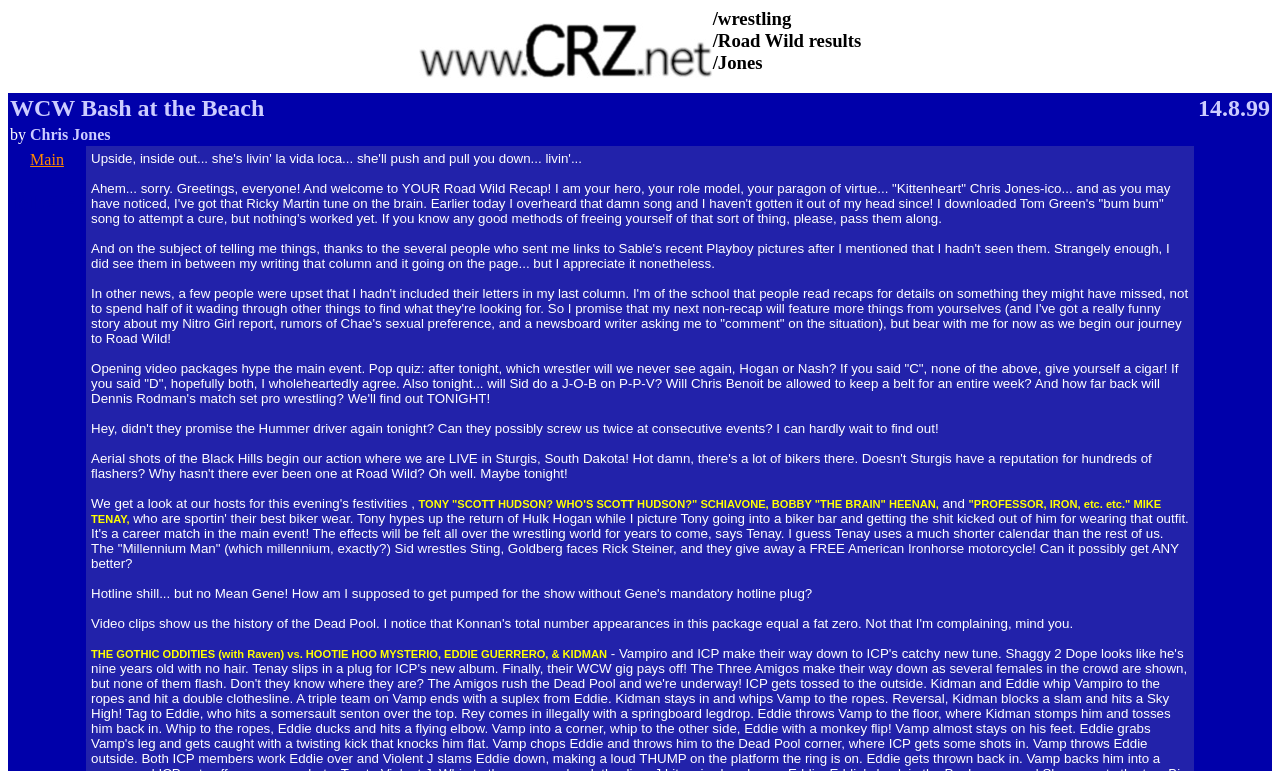Using the provided description: "Main", find the bounding box coordinates of the corresponding UI element. The output should be four float numbers between 0 and 1, in the format [left, top, right, bottom].

[0.024, 0.195, 0.05, 0.218]